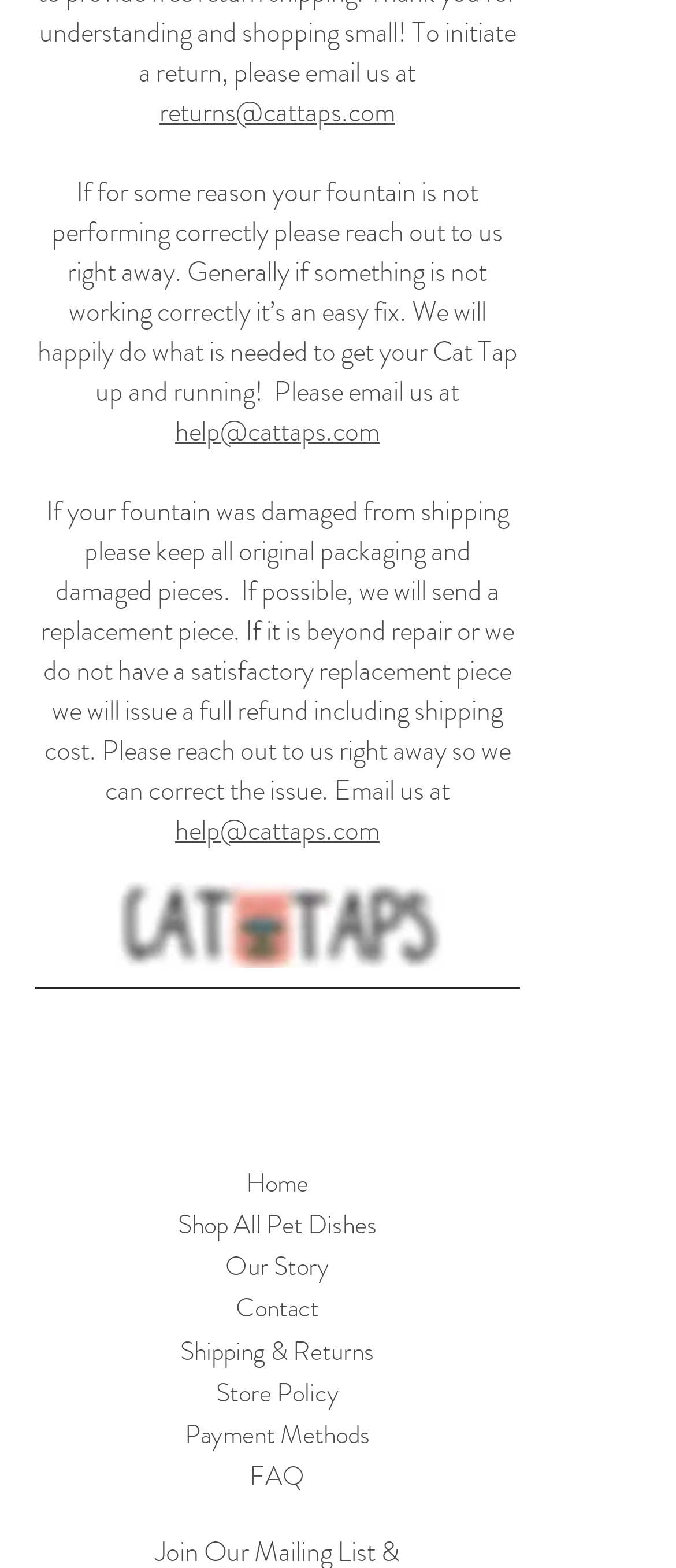Determine the bounding box coordinates for the area that needs to be clicked to fulfill this task: "visit facebook page". The coordinates must be given as four float numbers between 0 and 1, i.e., [left, top, right, bottom].

[0.3, 0.665, 0.341, 0.683]